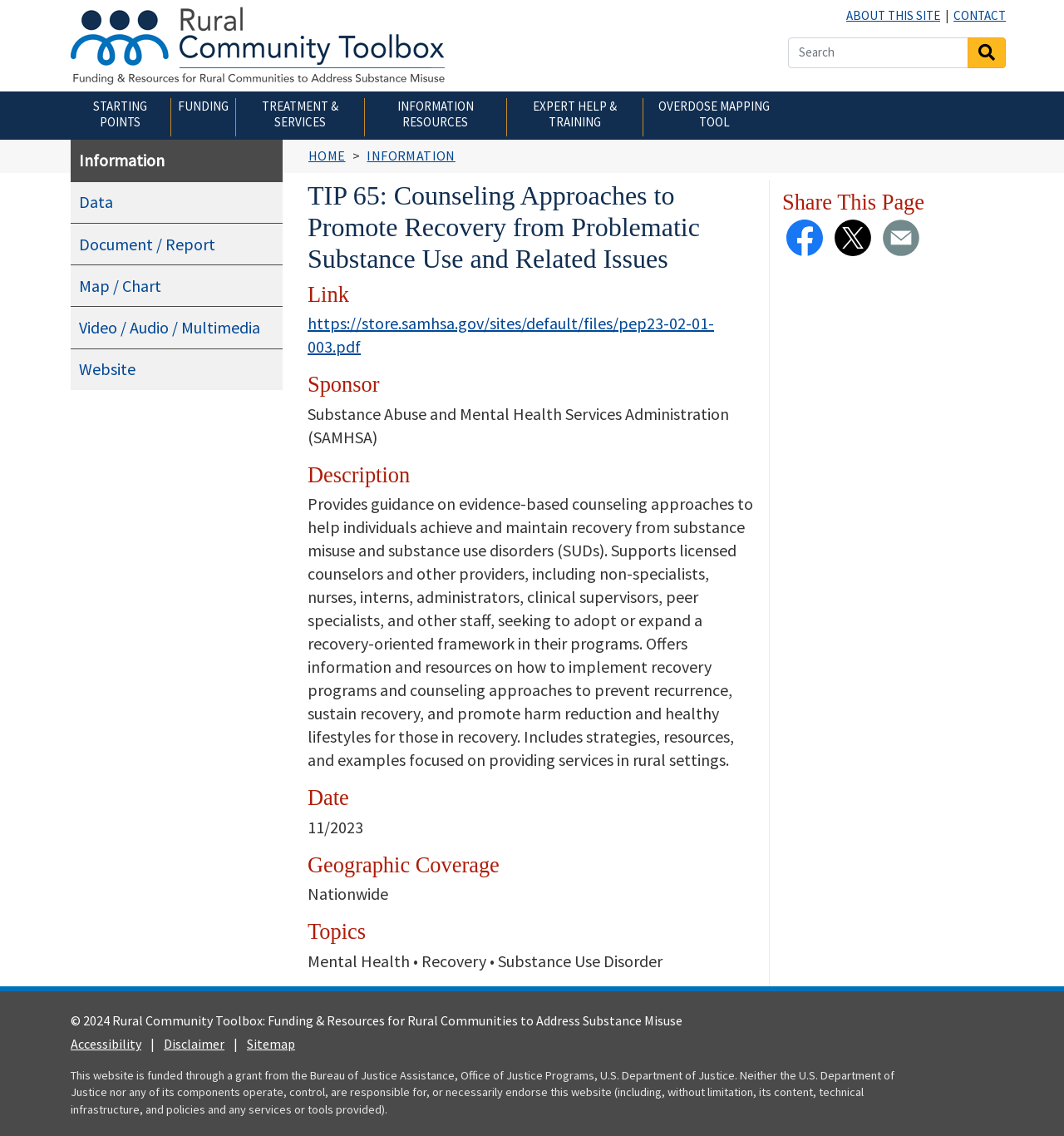Please identify the coordinates of the bounding box that should be clicked to fulfill this instruction: "Learn about counseling approaches to promote recovery".

[0.289, 0.158, 0.711, 0.242]